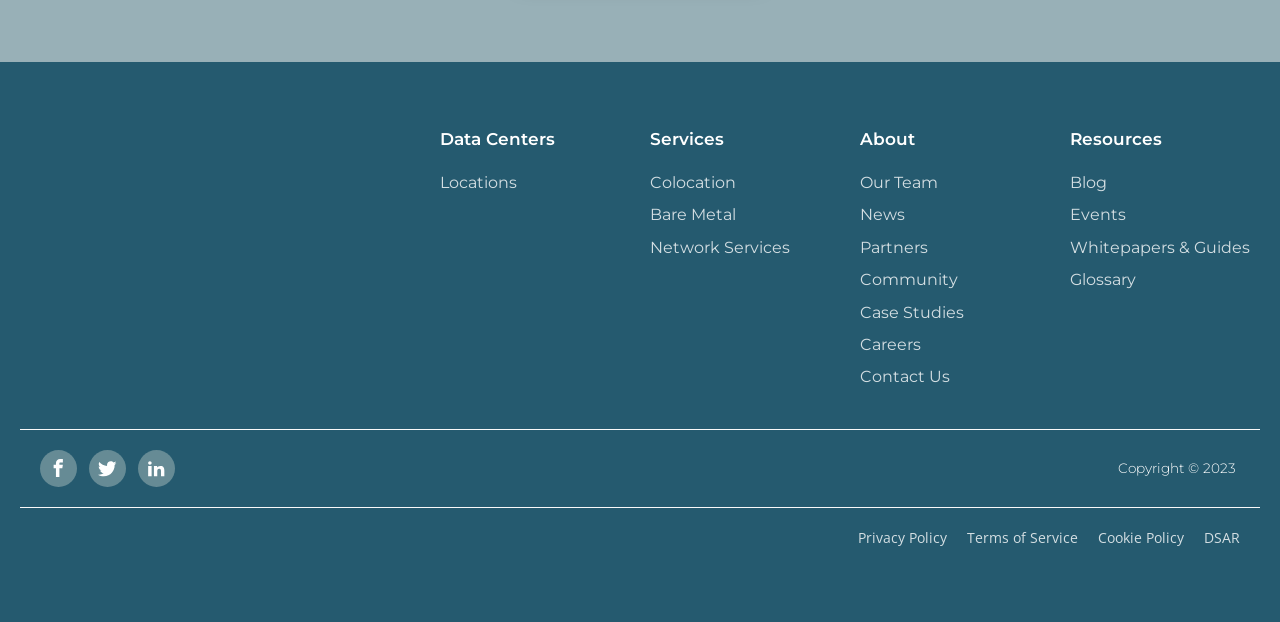Could you provide the bounding box coordinates for the portion of the screen to click to complete this instruction: "Visit the 'Personality' page"?

None